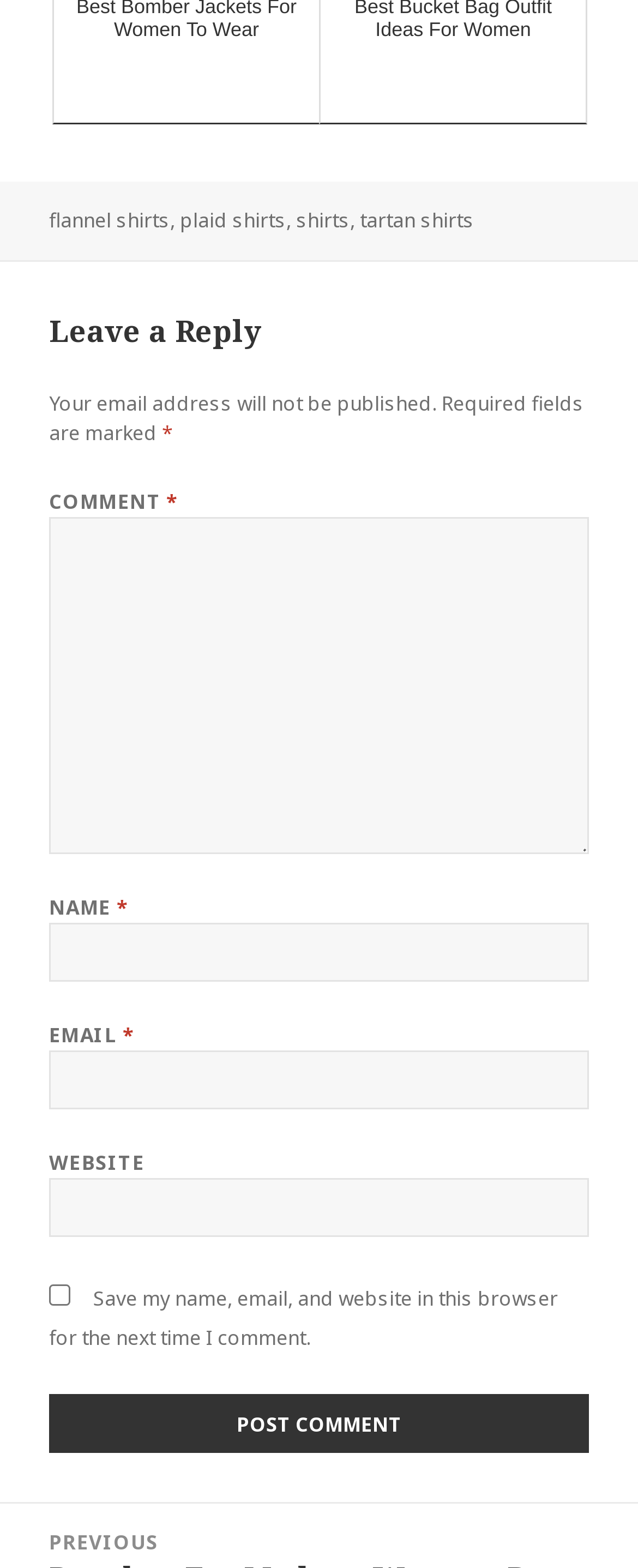Please identify the bounding box coordinates of the clickable area that will allow you to execute the instruction: "type in the comment box".

[0.077, 0.33, 0.923, 0.545]